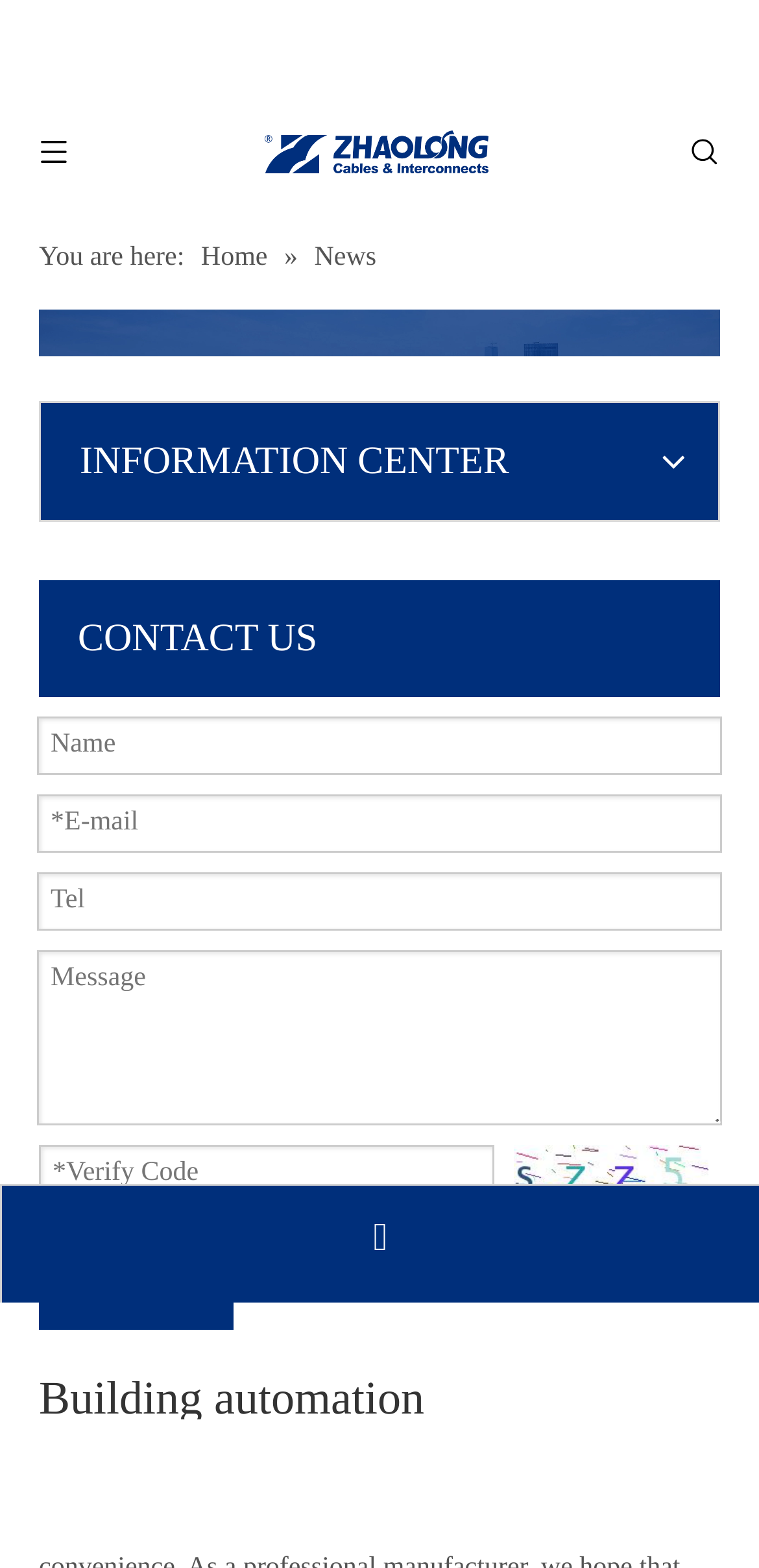What is the category of the information center?
Using the picture, provide a one-word or short phrase answer.

News